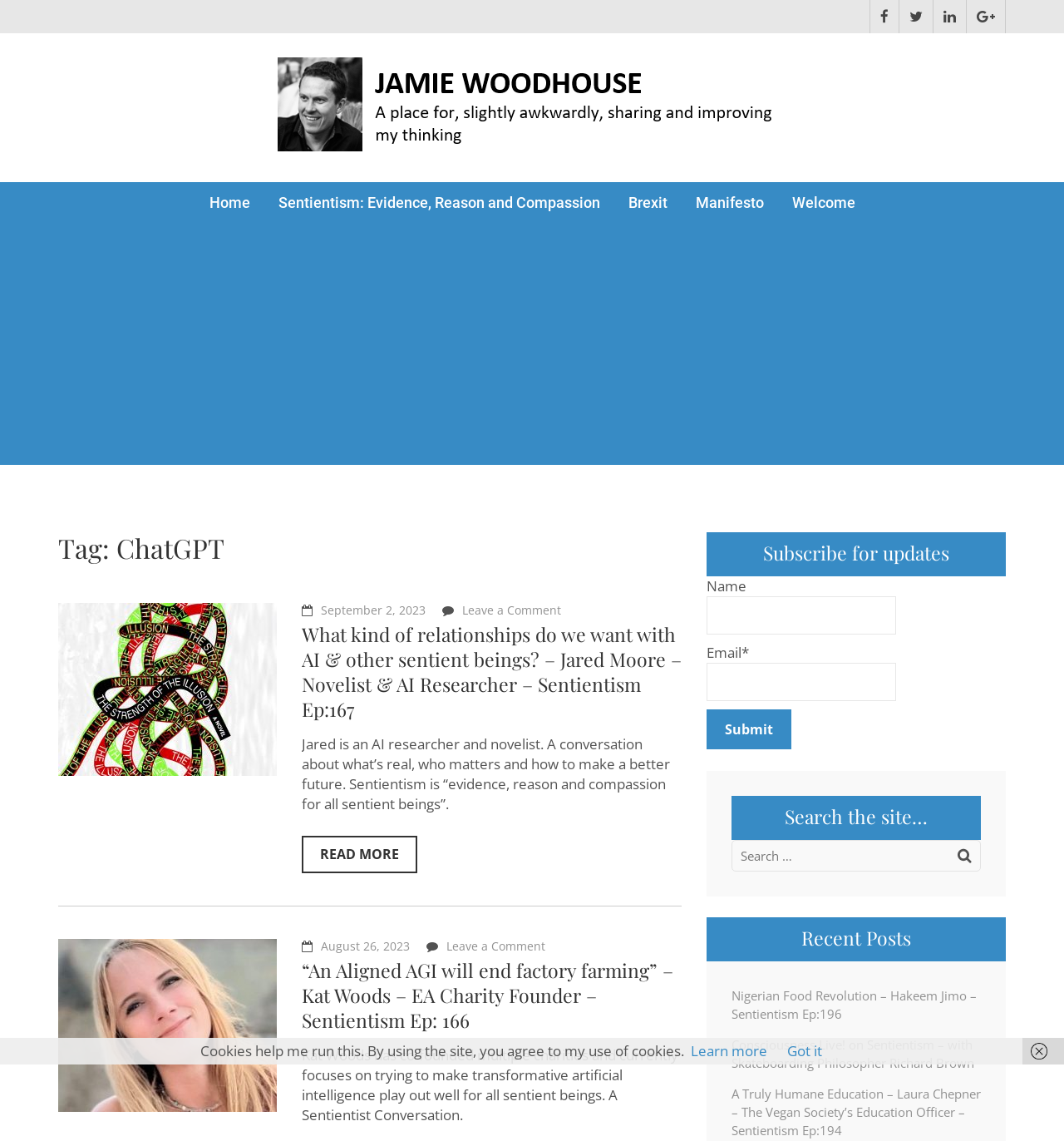Look at the image and answer the question in detail:
What is the theme of the website?

The webpage has multiple references to Sentientism, including a heading that says 'Tag: ChatGPT' and multiple articles with titles that mention Sentientism, indicating that the theme of the website is related to Sentientism.